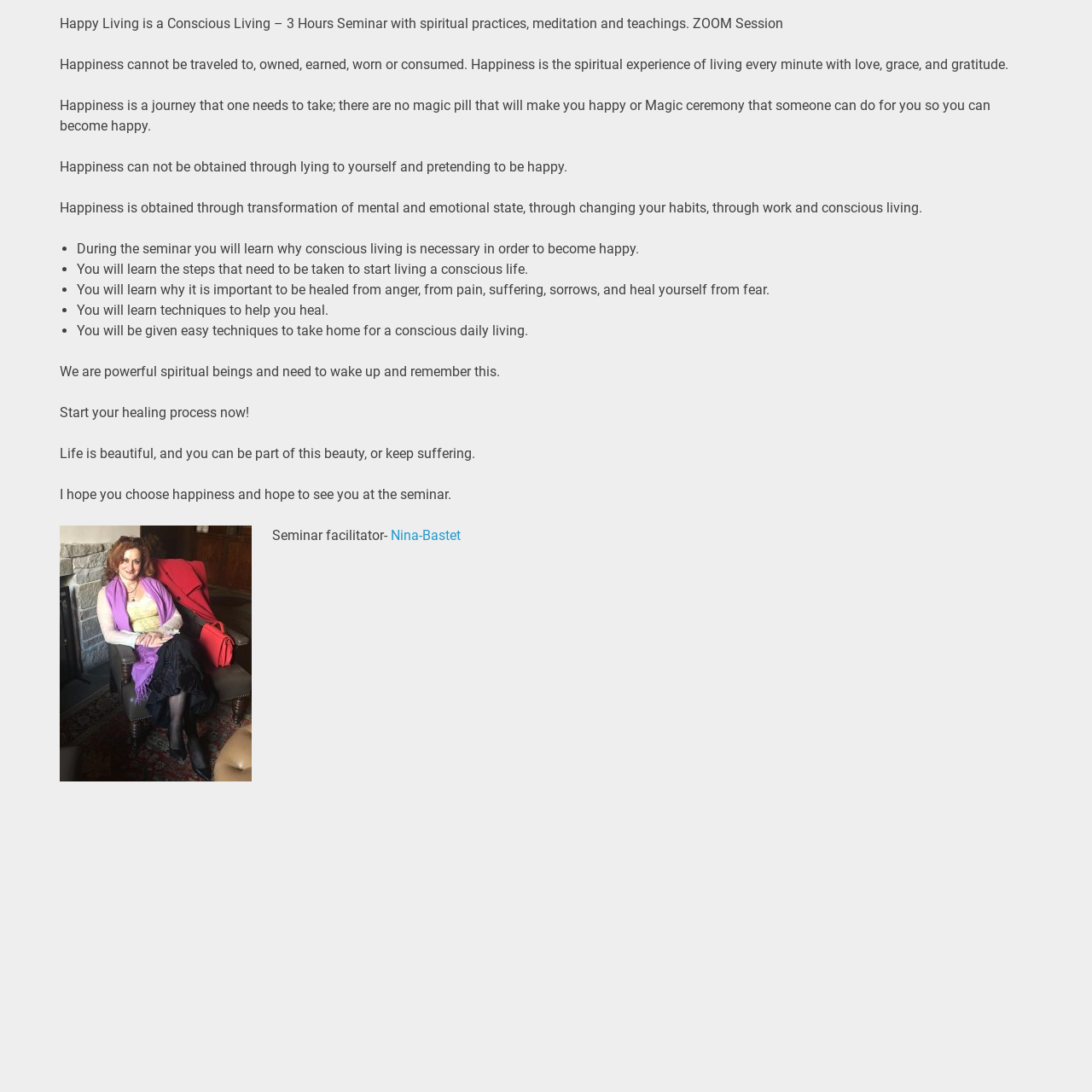Provide an in-depth caption for the webpage.

The webpage is about a holistic center for health and happiness, specifically promoting a 3-hour seminar on conscious living and spiritual practices. At the top, there is a brief description of the seminar, followed by a series of quotes and statements about happiness, conscious living, and personal growth.

Below these quotes, there is a list of bullet points outlining what participants can expect to learn from the seminar, including the importance of conscious living, steps to start living a conscious life, and techniques for healing and personal growth.

Further down, there are more statements and quotes about personal empowerment, healing, and the beauty of life. The webpage also features an image of the seminar facilitator, Nina-Bastet, with a link to her name and a brief description of her role.

Overall, the webpage has a calm and introspective tone, with a focus on promoting personal growth and conscious living through the seminar and the holistic center's services.